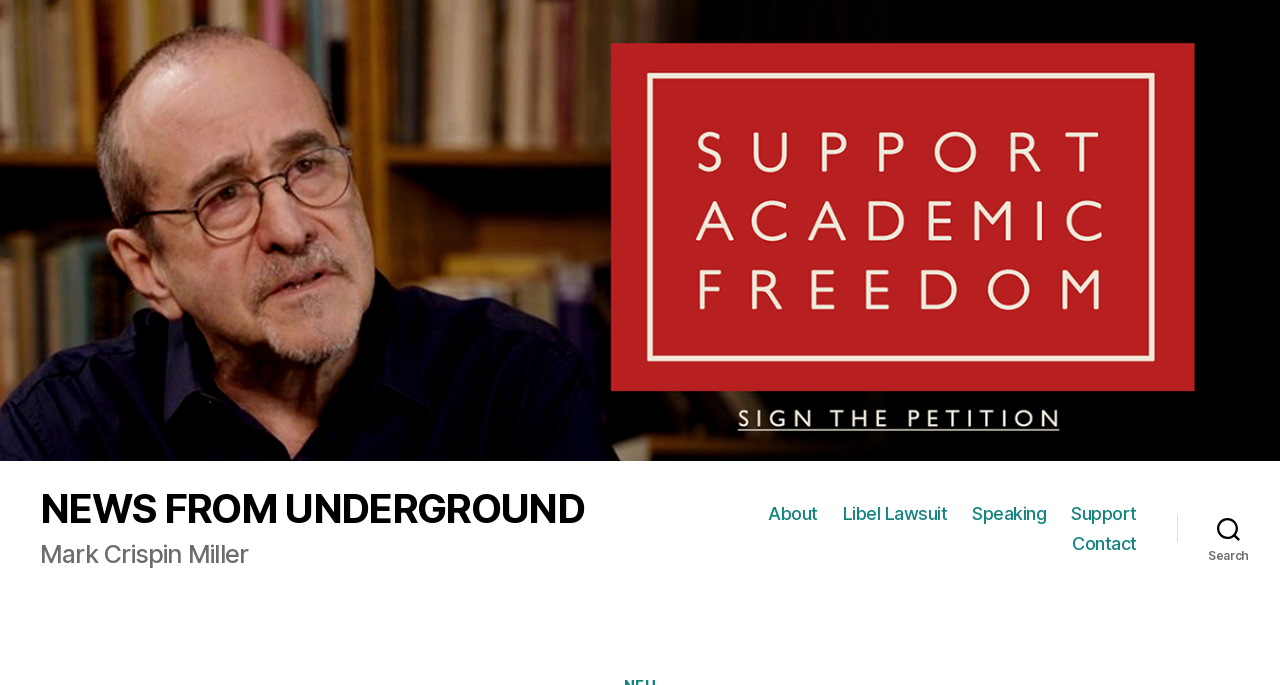Can you locate the main headline on this webpage and provide its text content?

Billboard snickers at Eric Clapton